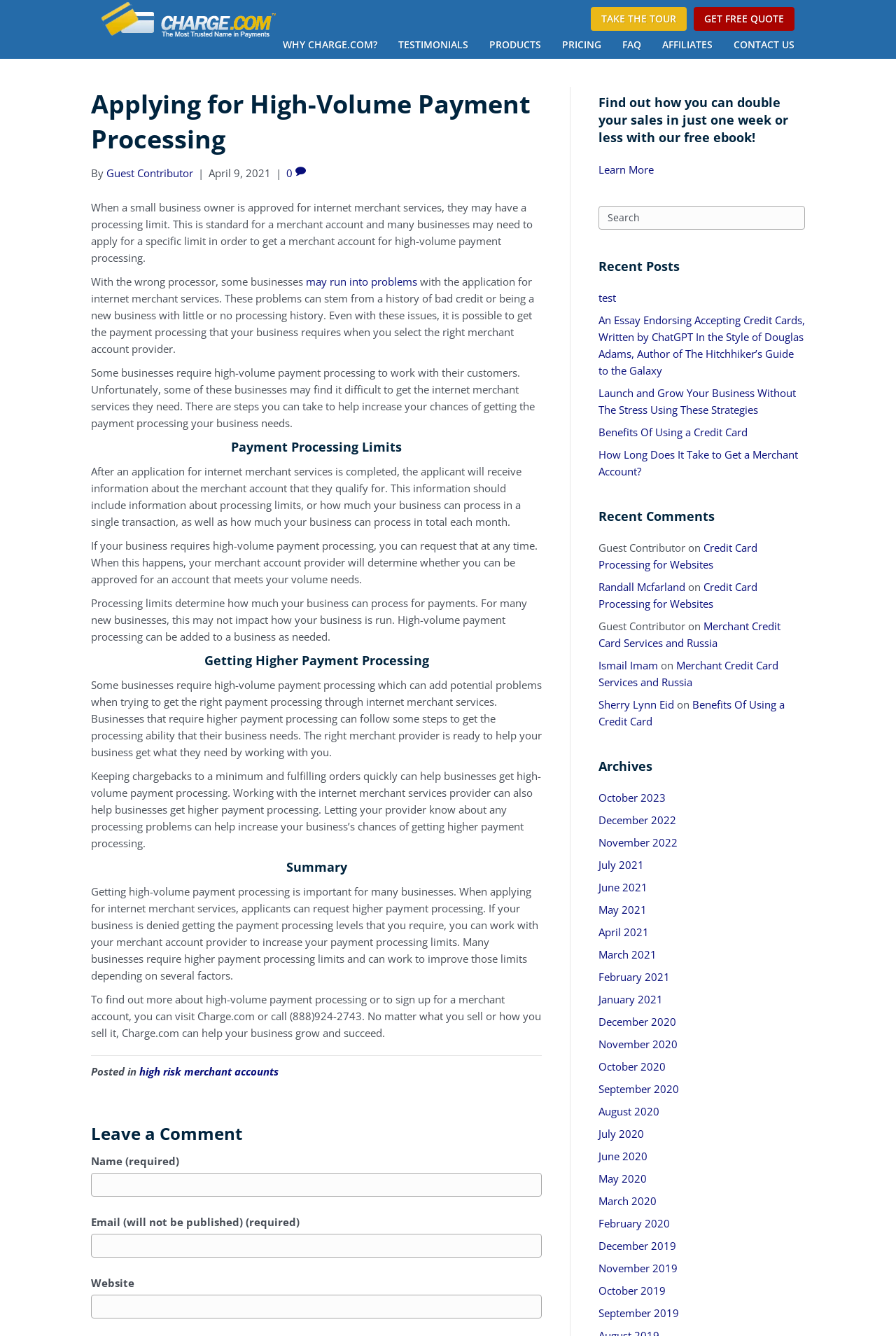Find the bounding box coordinates of the element to click in order to complete this instruction: "Learn more about doubling your sales". The bounding box coordinates must be four float numbers between 0 and 1, denoted as [left, top, right, bottom].

[0.668, 0.121, 0.73, 0.132]